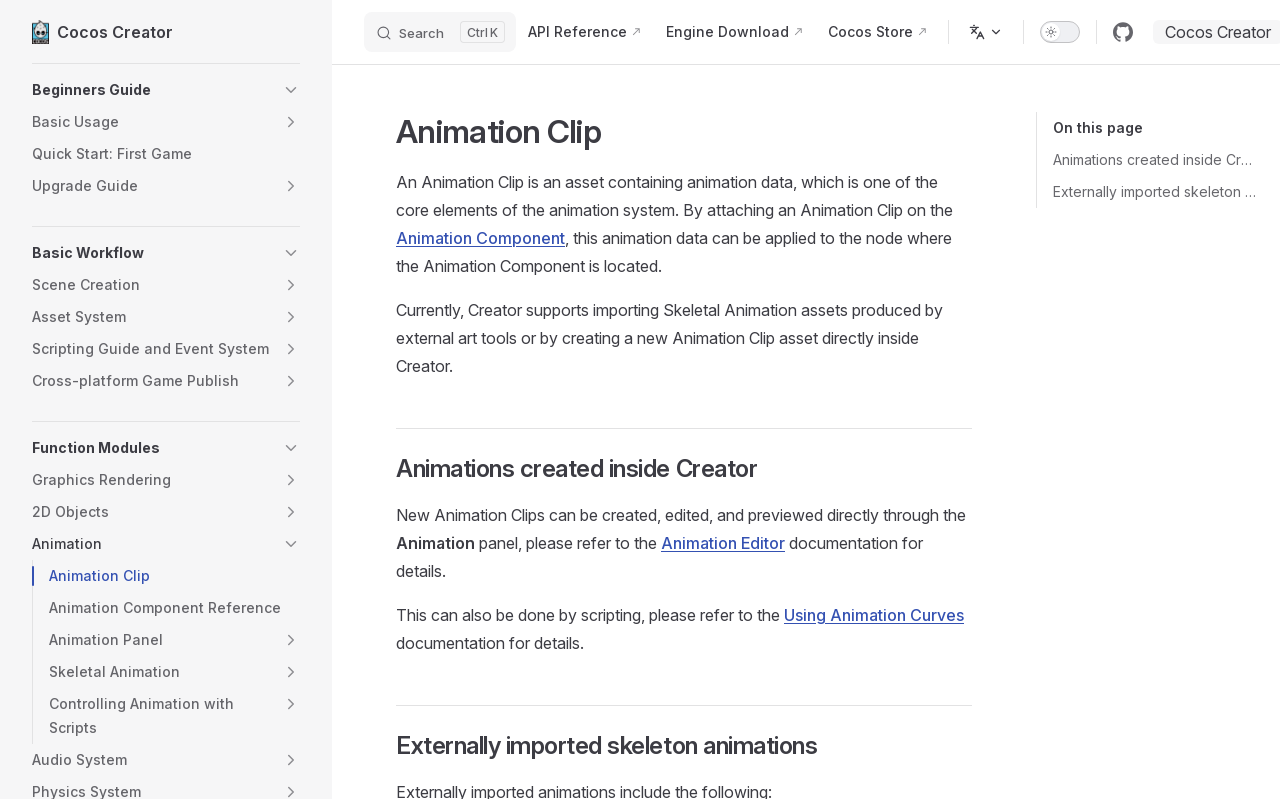What is the purpose of the 'Search' button?
Refer to the image and provide a one-word or short phrase answer.

To search